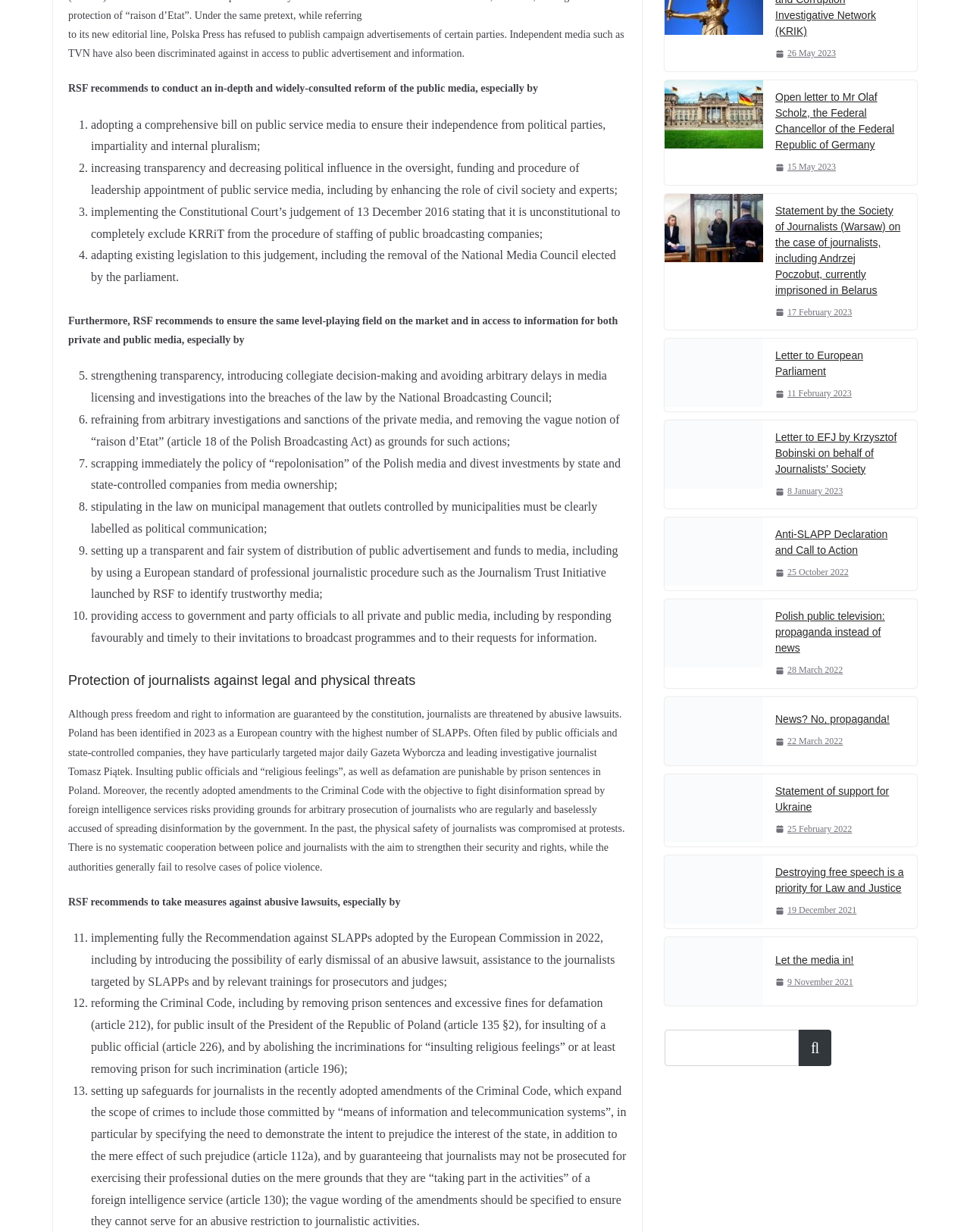How many list markers are there?
Answer with a single word or phrase by referring to the visual content.

13